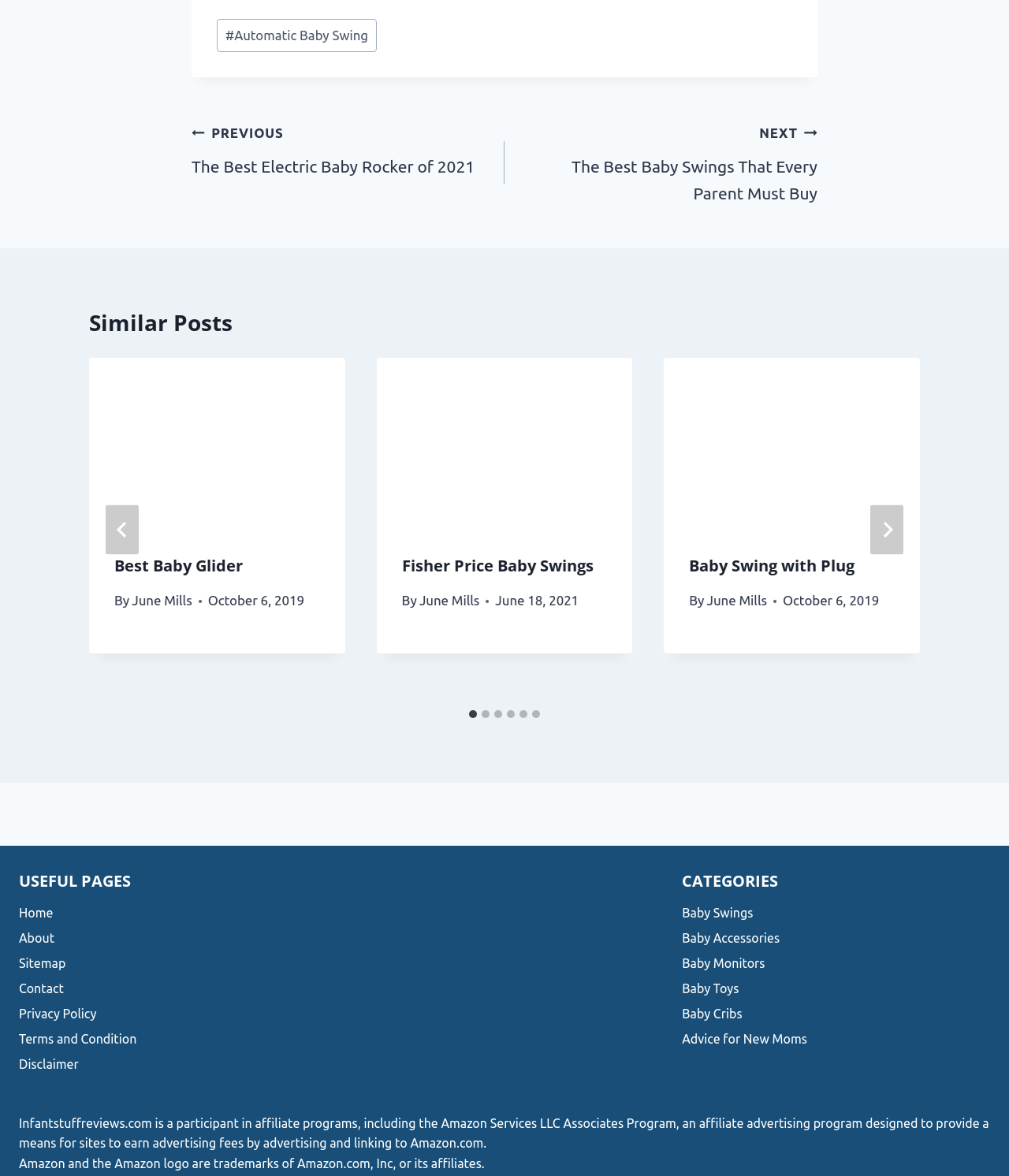Can you find the bounding box coordinates of the area I should click to execute the following instruction: "Go to the 'Posts' navigation"?

[0.19, 0.101, 0.81, 0.176]